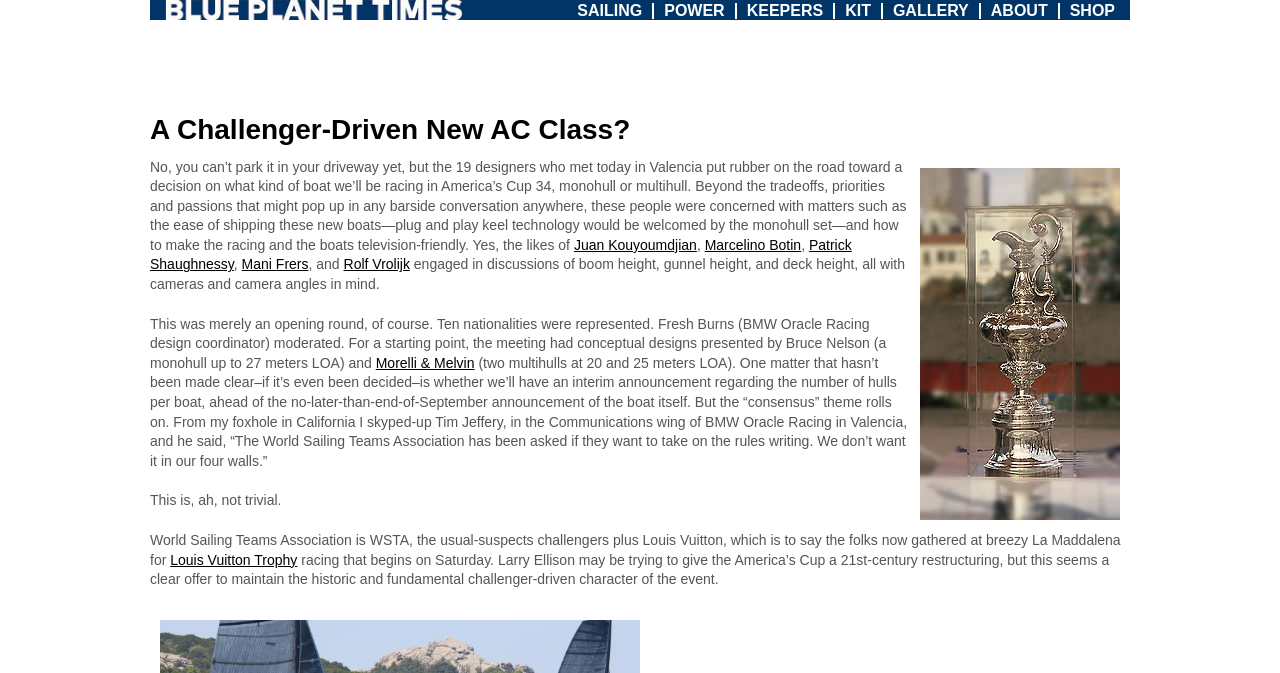Locate the coordinates of the bounding box for the clickable region that fulfills this instruction: "Read about Juan Kouyoumdjian".

[0.448, 0.352, 0.544, 0.376]